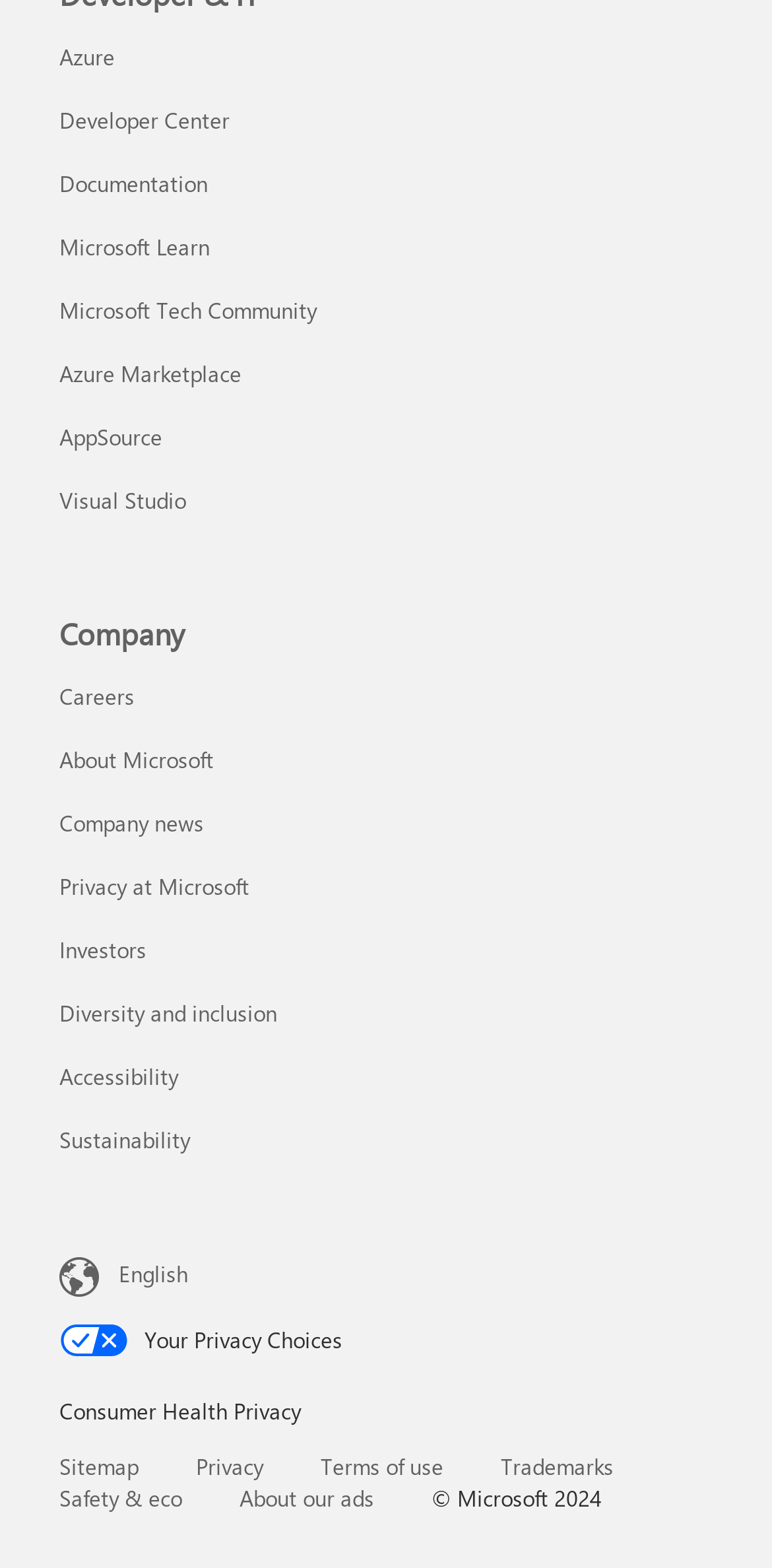Please determine the bounding box coordinates of the element to click on in order to accomplish the following task: "Check company news". Ensure the coordinates are four float numbers ranging from 0 to 1, i.e., [left, top, right, bottom].

[0.077, 0.515, 0.264, 0.534]